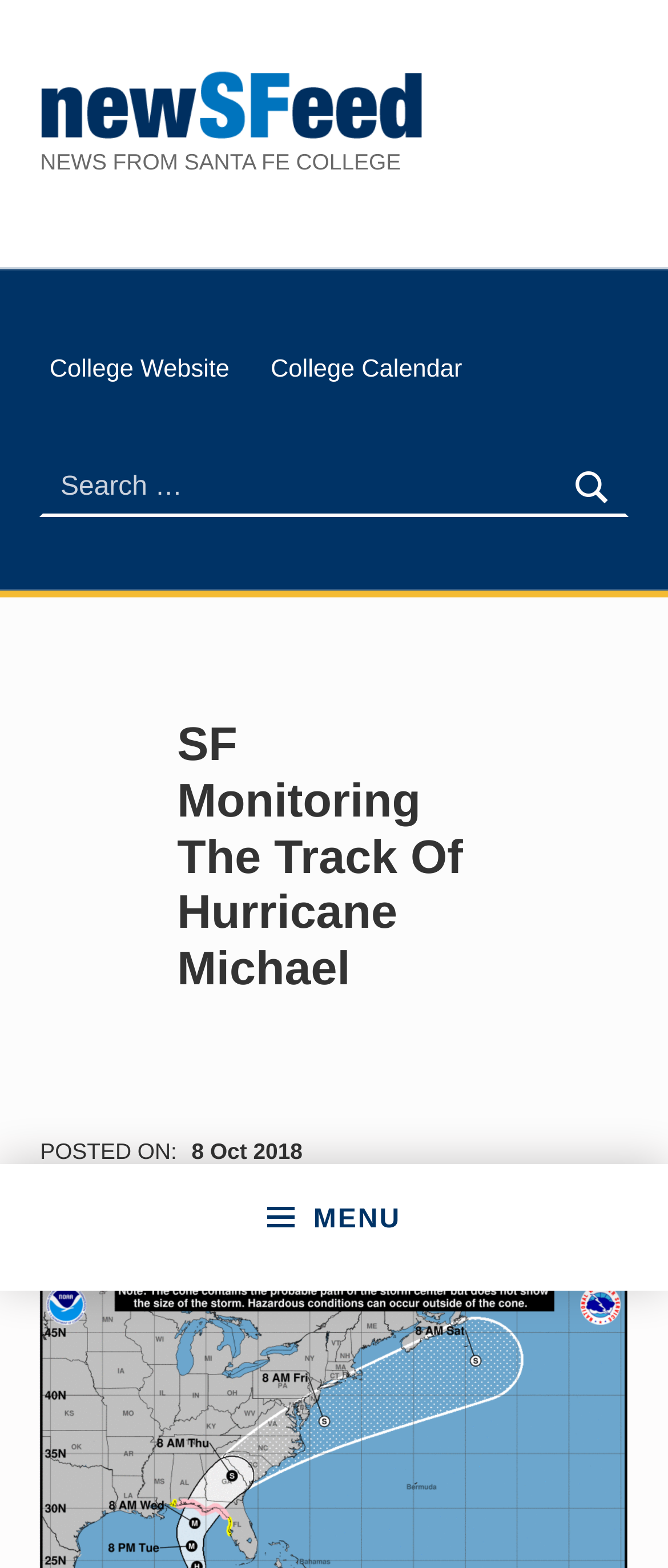Please reply with a single word or brief phrase to the question: 
What categories is the post categorized in?

All News, Police